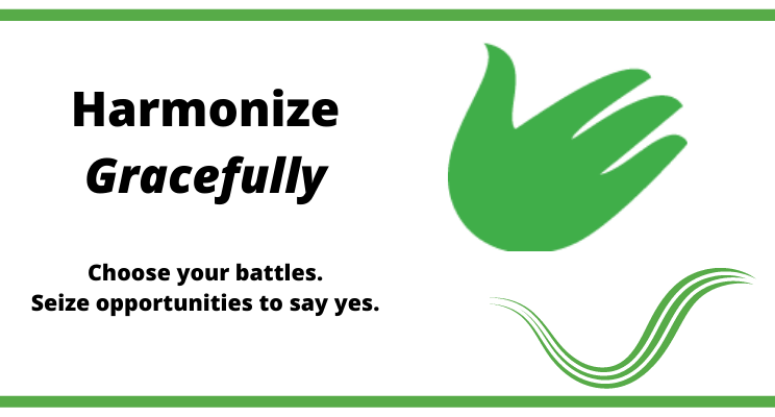What is the overall aesthetic of the image framed with?
Please interpret the details in the image and answer the question thoroughly.

The caption states that the overall aesthetic is framed with green accents, enhancing the message of balance and peace in interpersonal dynamics.